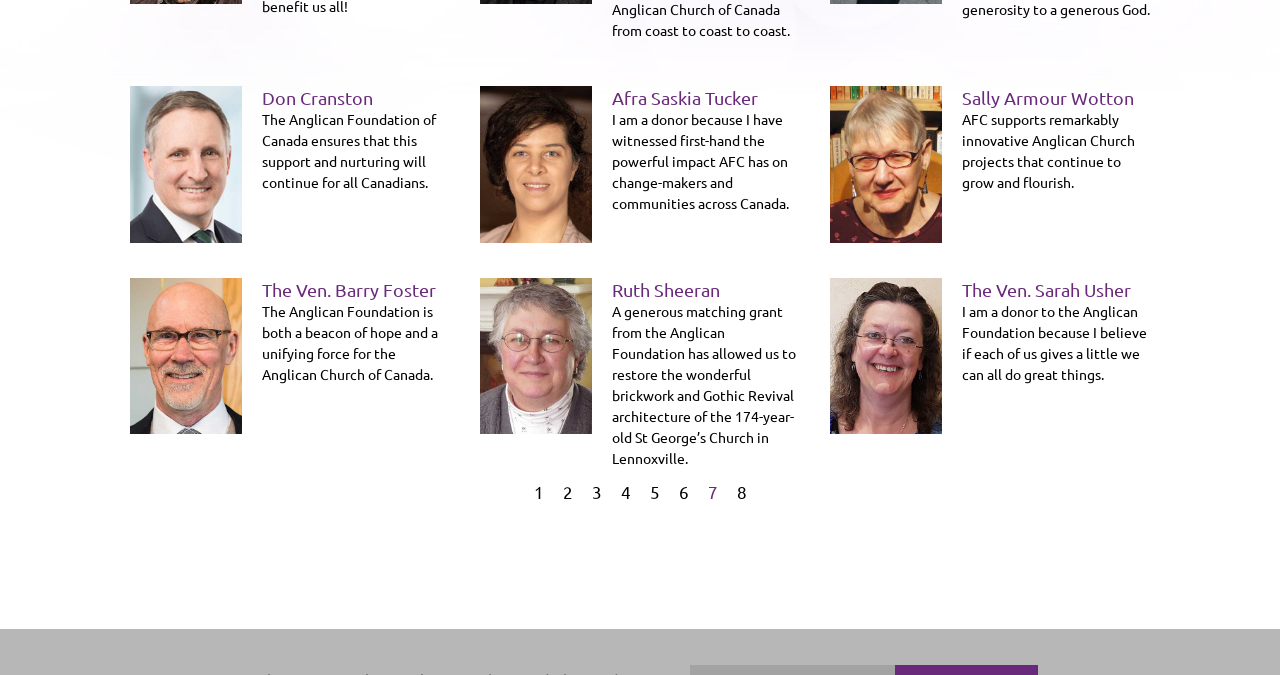Provide the bounding box coordinates of the UI element this sentence describes: "Ruth Sheeran".

[0.478, 0.413, 0.562, 0.444]